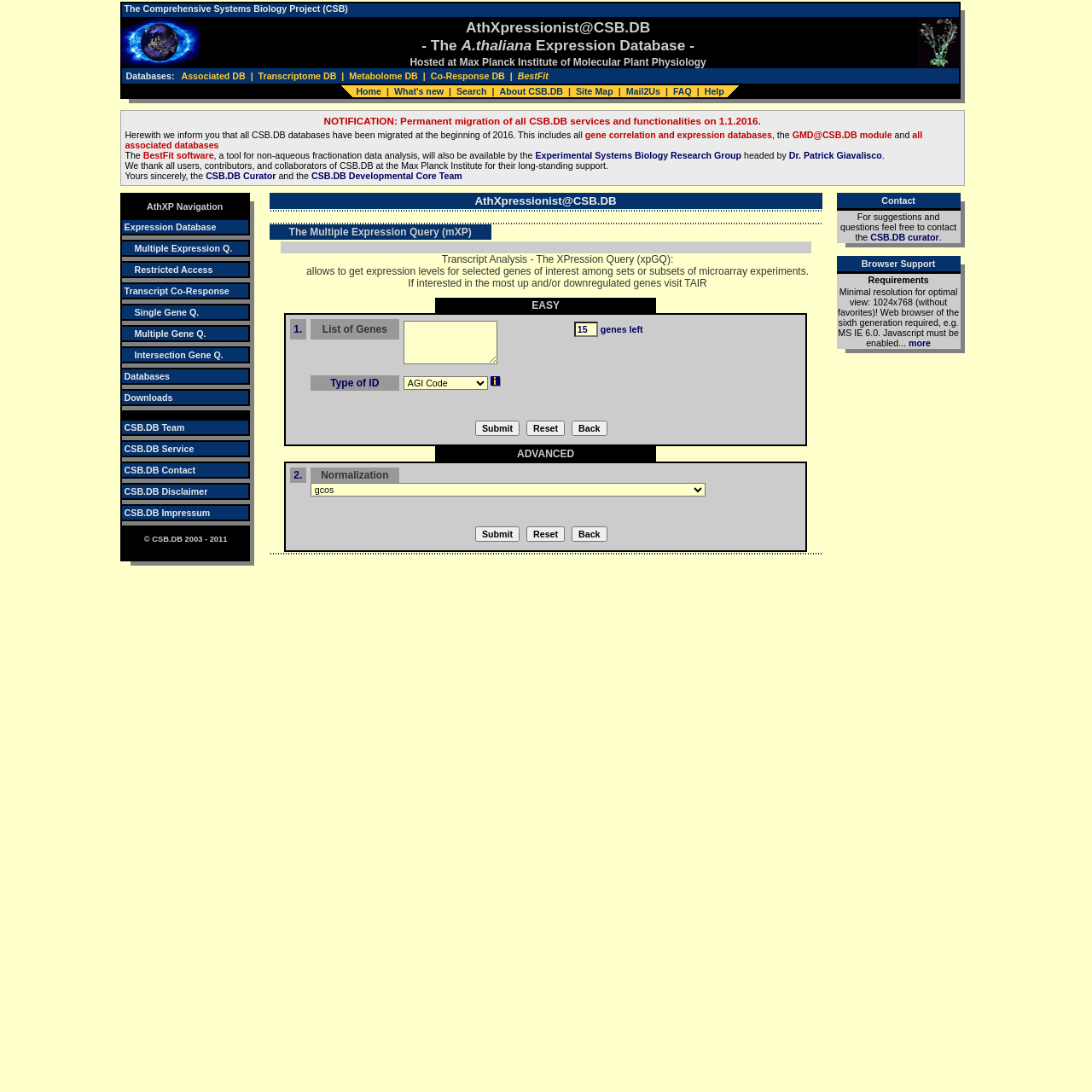From the element description: "Restricted Access", extract the bounding box coordinates of the UI element. The coordinates should be expressed as four float numbers between 0 and 1, in the order [left, top, right, bottom].

[0.111, 0.239, 0.229, 0.255]